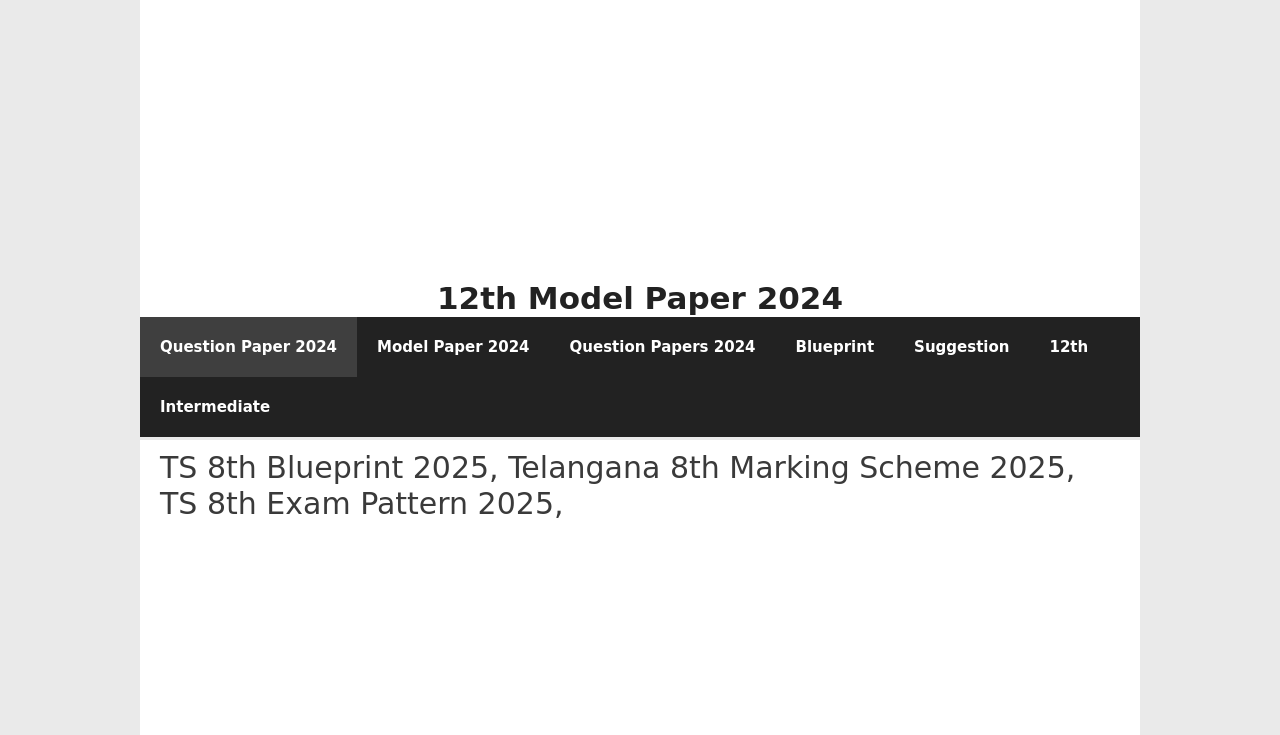Provide your answer in one word or a succinct phrase for the question: 
What is the purpose of the webpage?

To provide exam pattern information